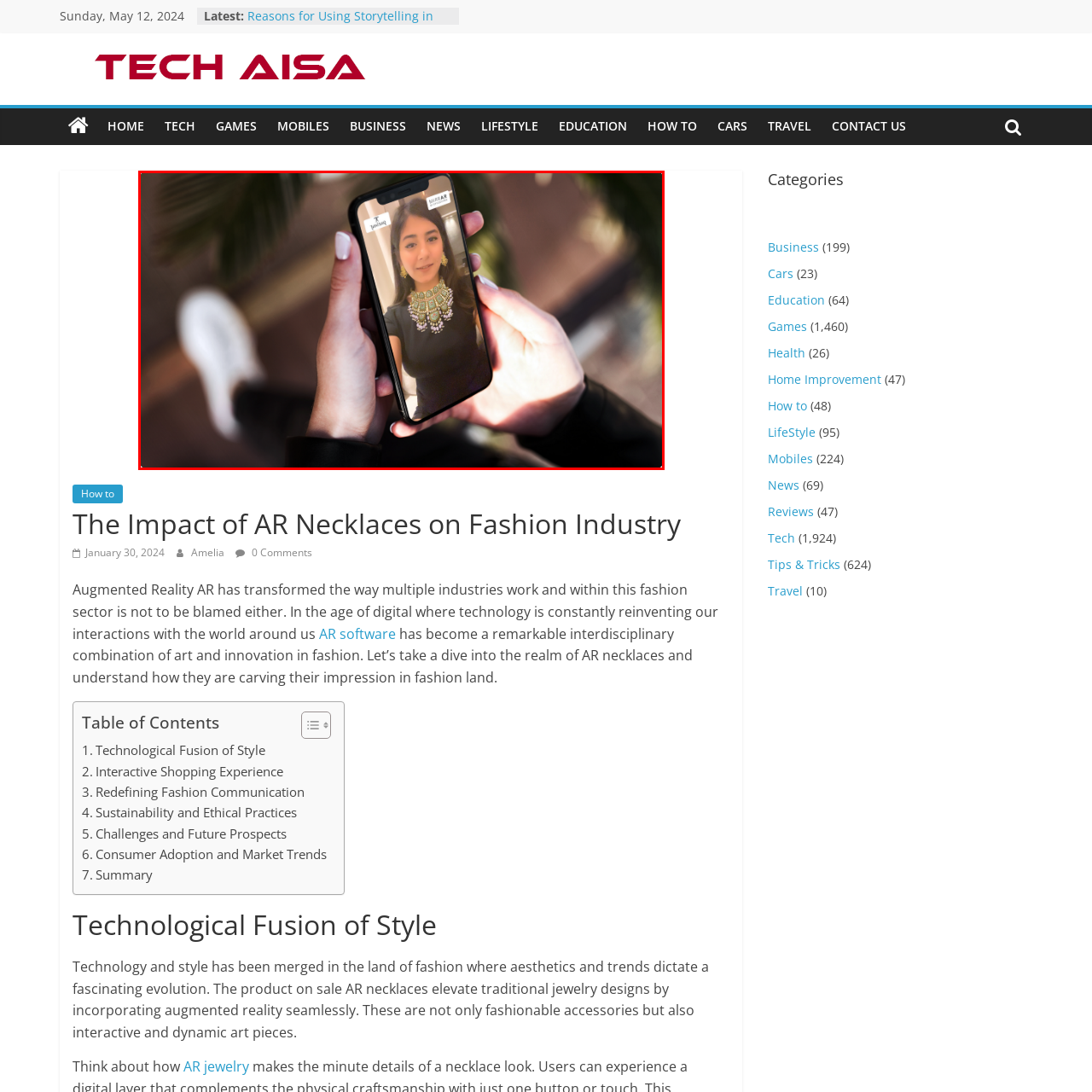Focus on the image confined within the red boundary and provide a single word or phrase in response to the question:
What is the setting of the image?

informal setting